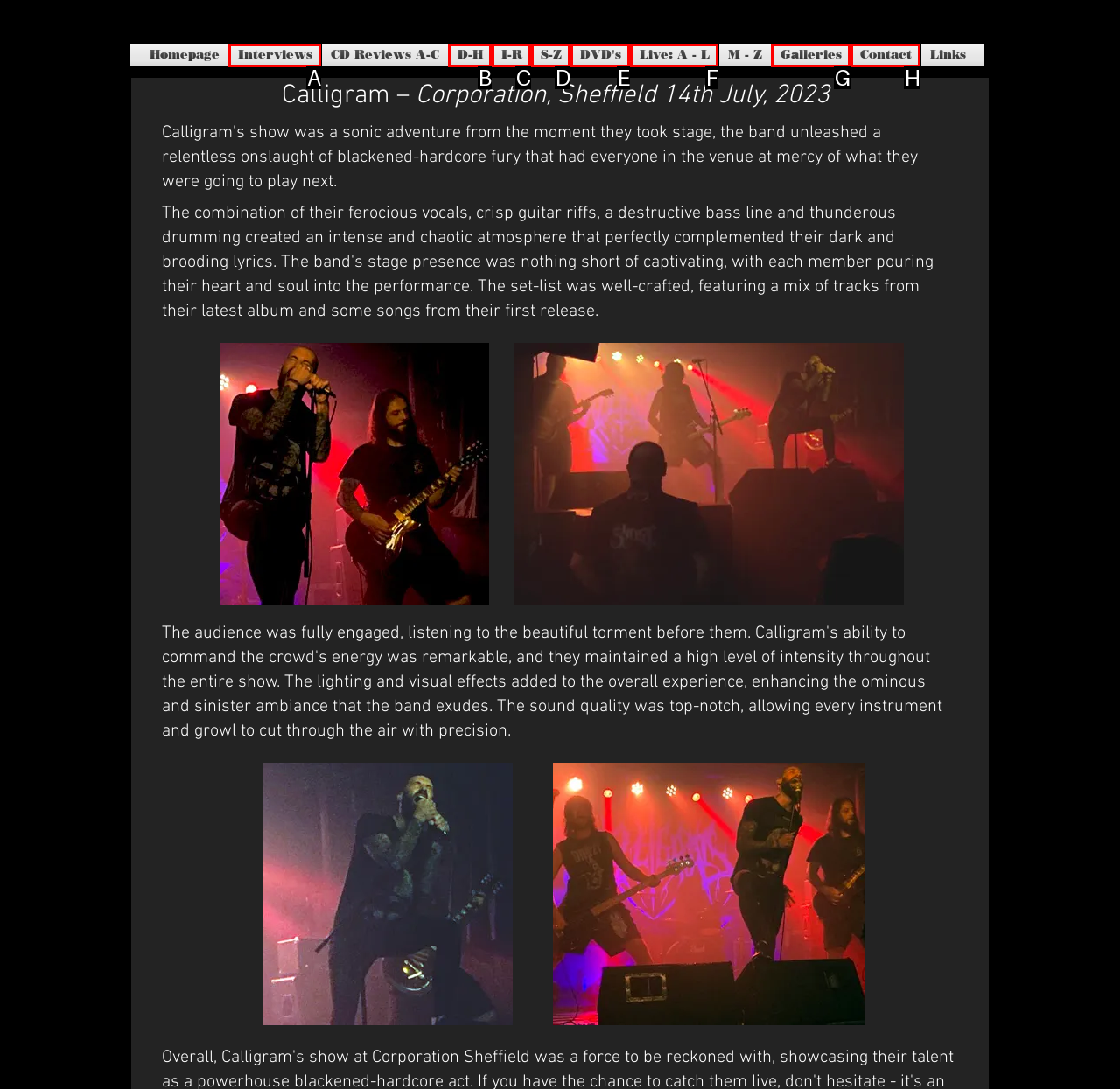Which option best describes: S-Z
Respond with the letter of the appropriate choice.

D